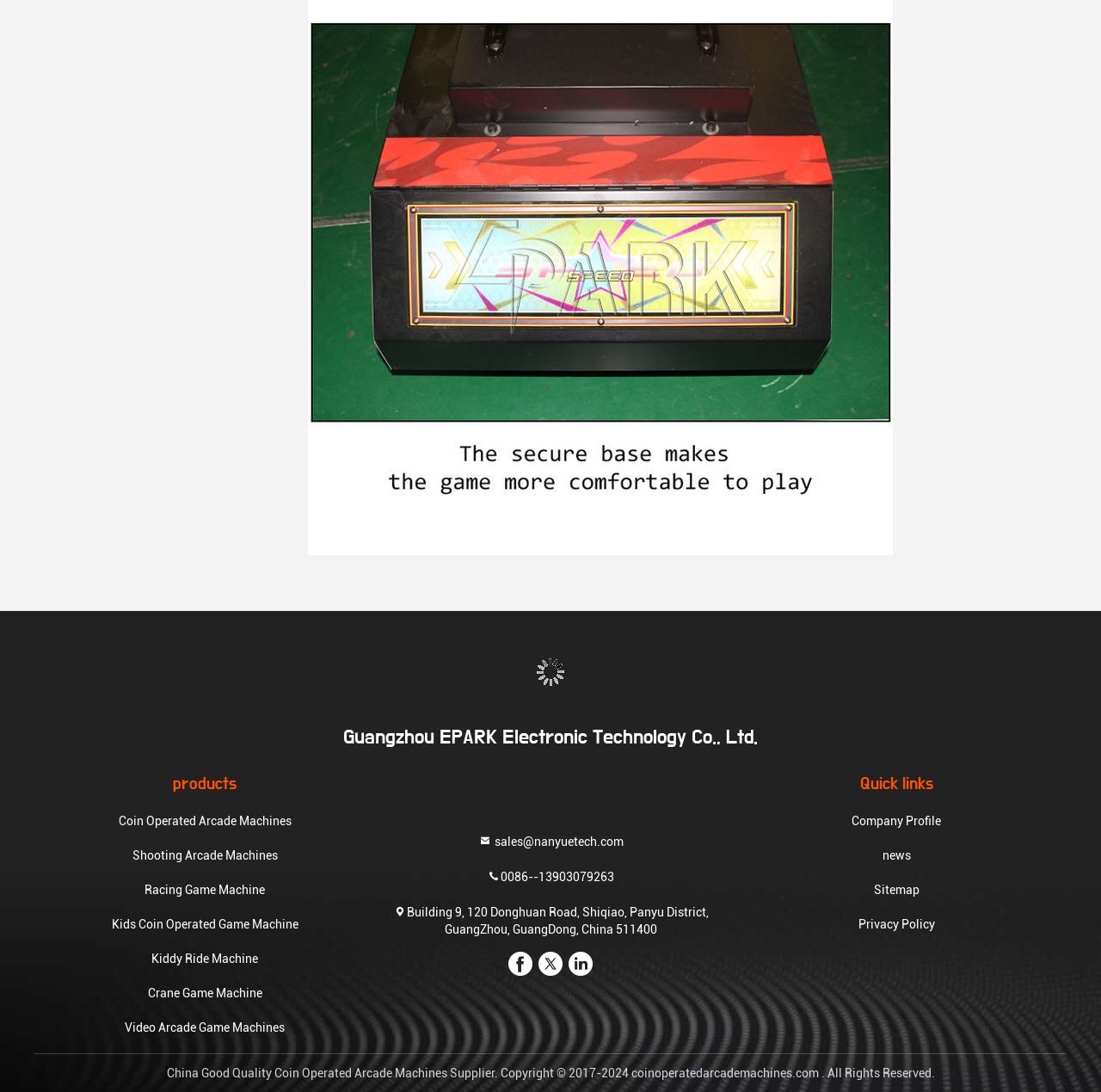Using the element description: "Privacy Policy", determine the bounding box coordinates for the specified UI element. The coordinates should be four float numbers between 0 and 1, [left, top, right, bottom].

[0.664, 0.838, 0.964, 0.854]